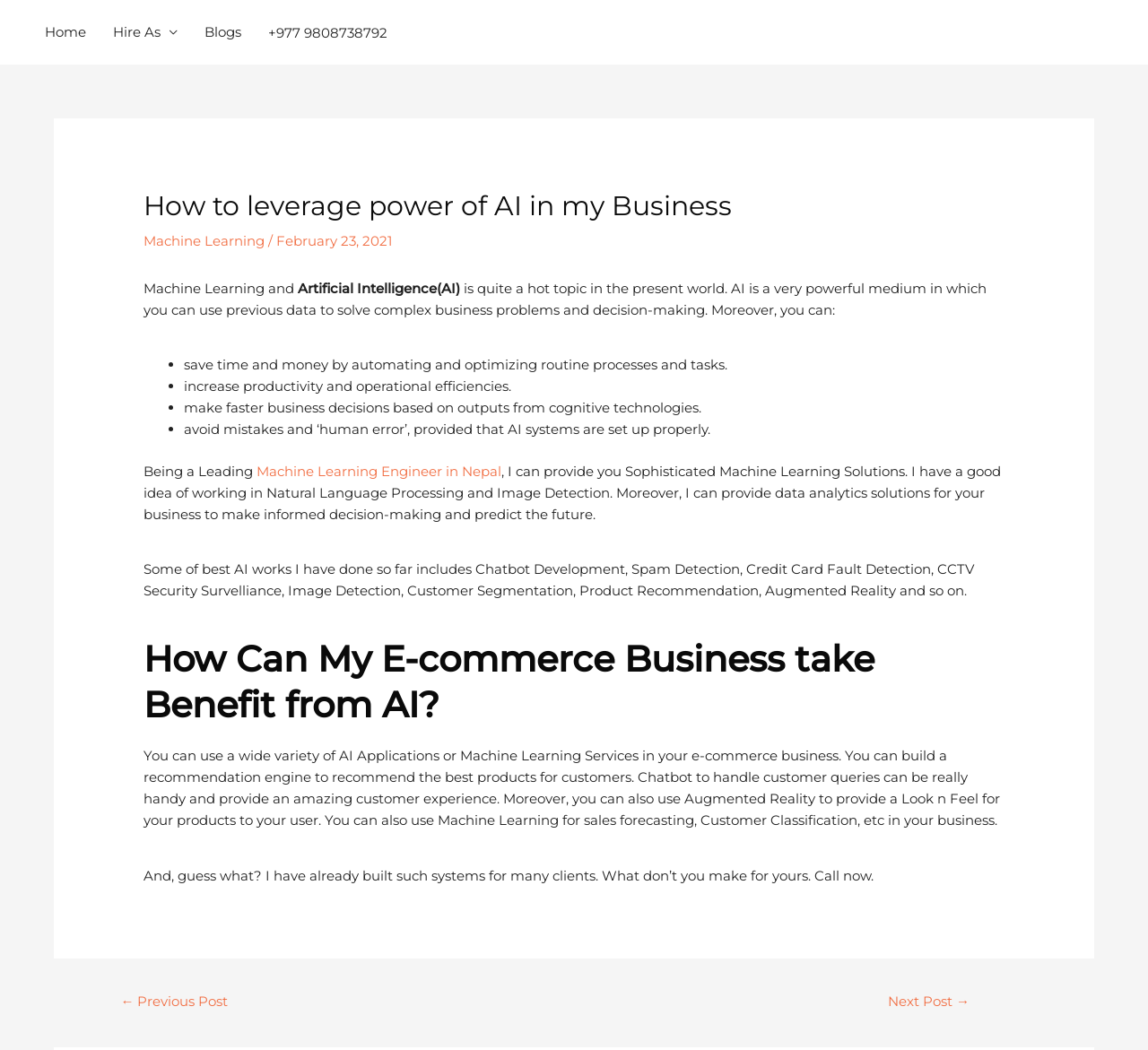Can you determine the main header of this webpage?

How to leverage power of AI in my Business